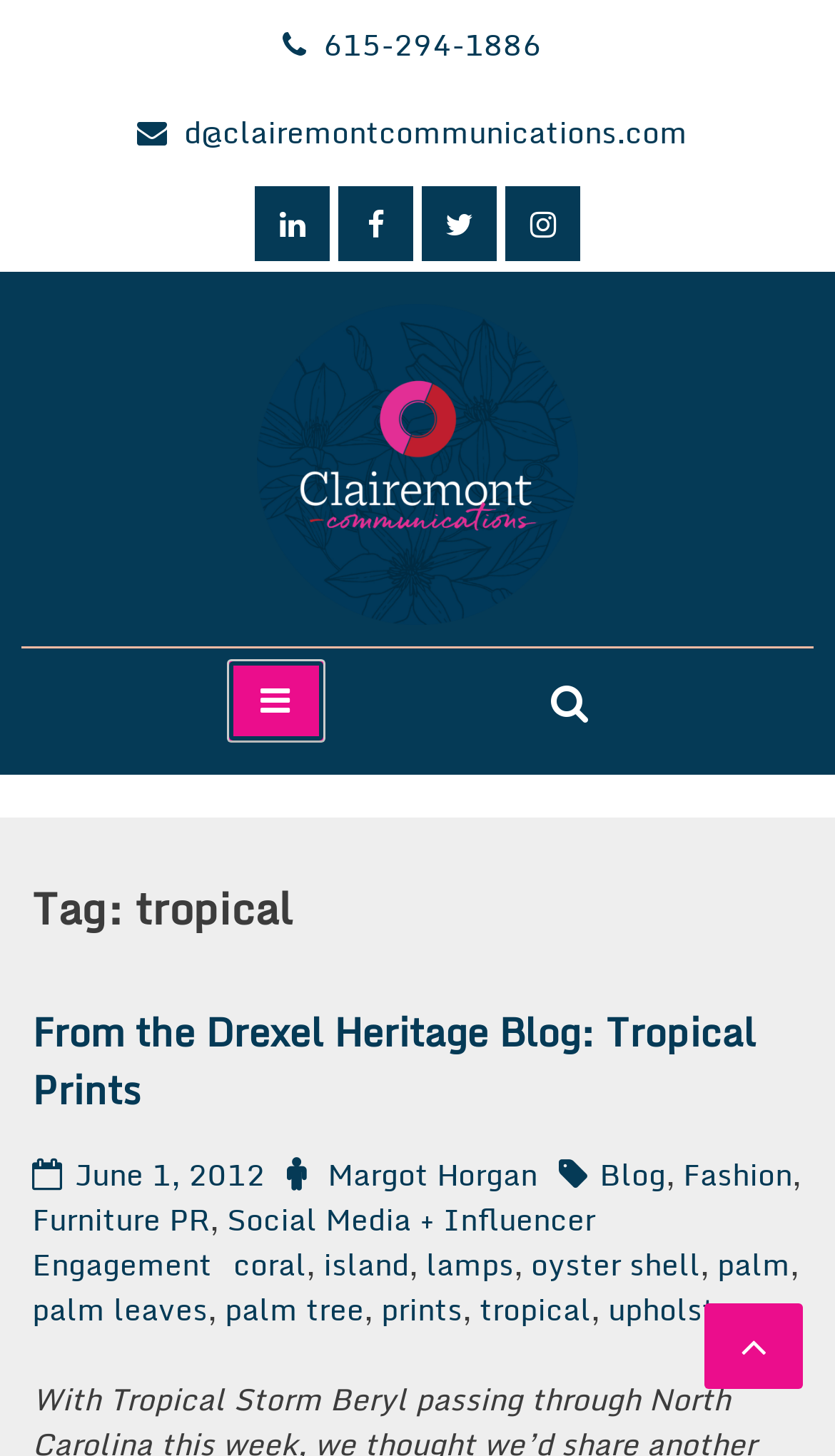Identify the bounding box coordinates of the area you need to click to perform the following instruction: "Visit InnovationManagement on Twitter".

None